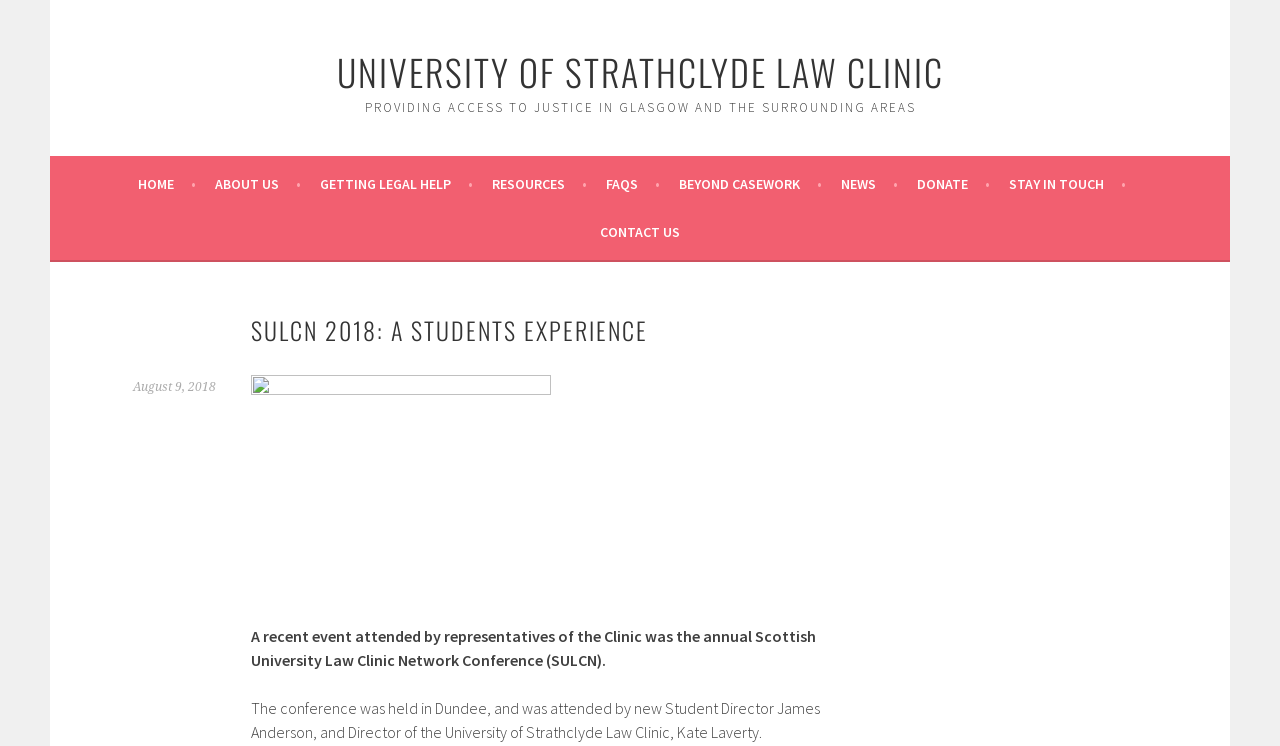Extract the heading text from the webpage.

UNIVERSITY OF STRATHCLYDE LAW CLINIC